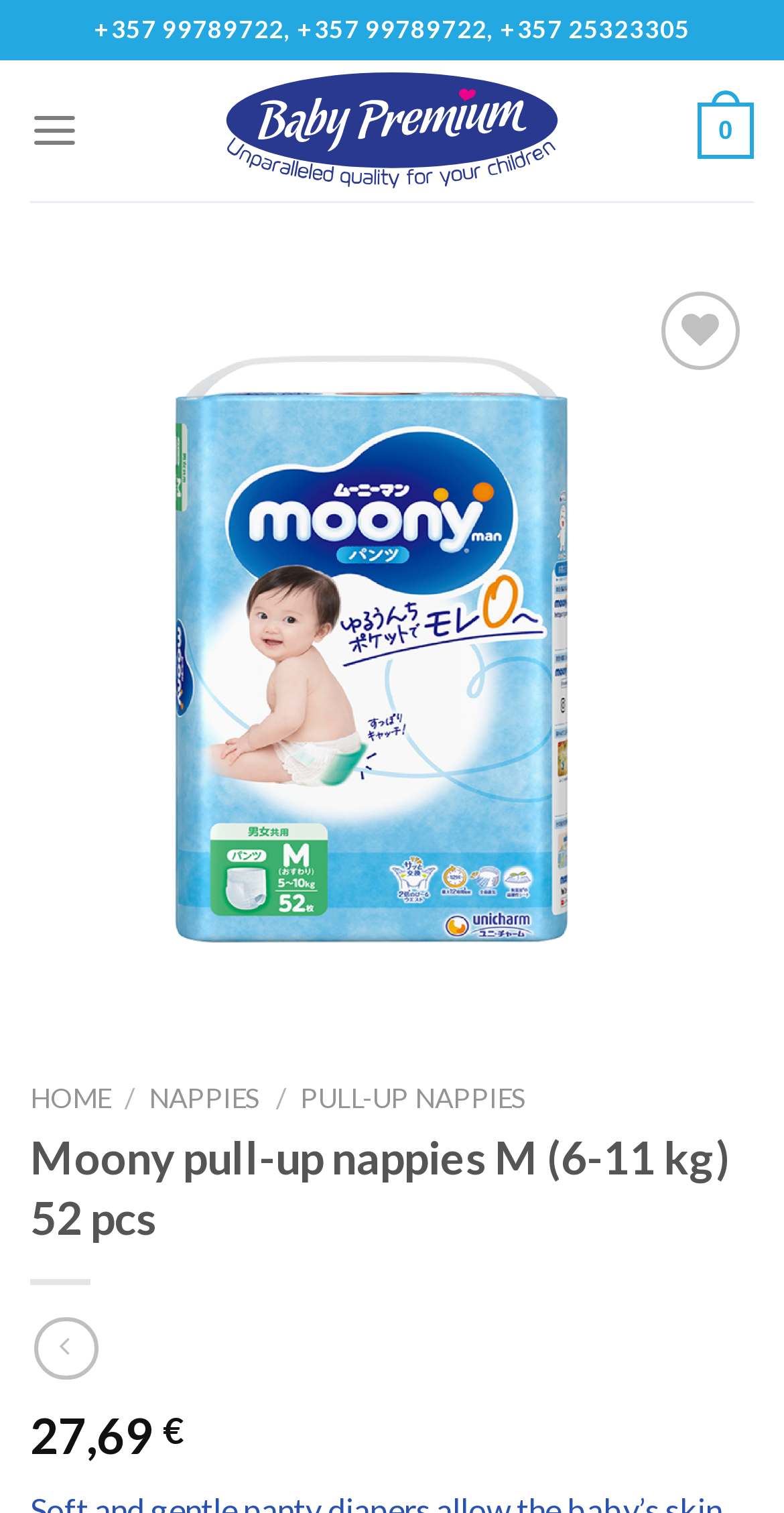Please answer the following question as detailed as possible based on the image: 
What is the phone number on the top?

I found the phone number on the top of the webpage, which is +357 99789722. It is located in the static text element with bounding box coordinates [0.119, 0.01, 0.881, 0.03].